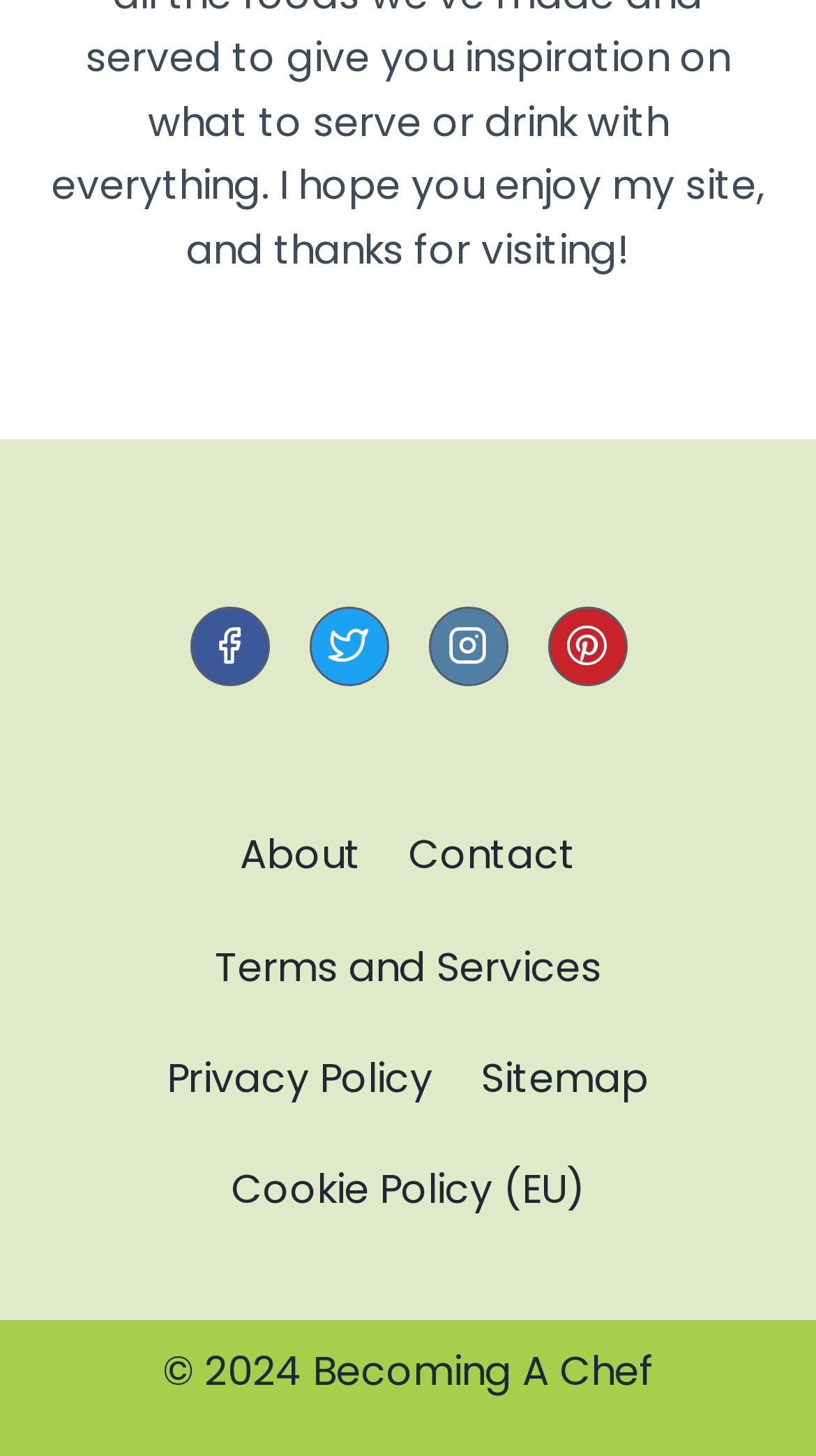Locate the bounding box coordinates of the area to click to fulfill this instruction: "visit Facebook". The bounding box should be presented as four float numbers between 0 and 1, in the order [left, top, right, bottom].

[0.232, 0.417, 0.329, 0.471]